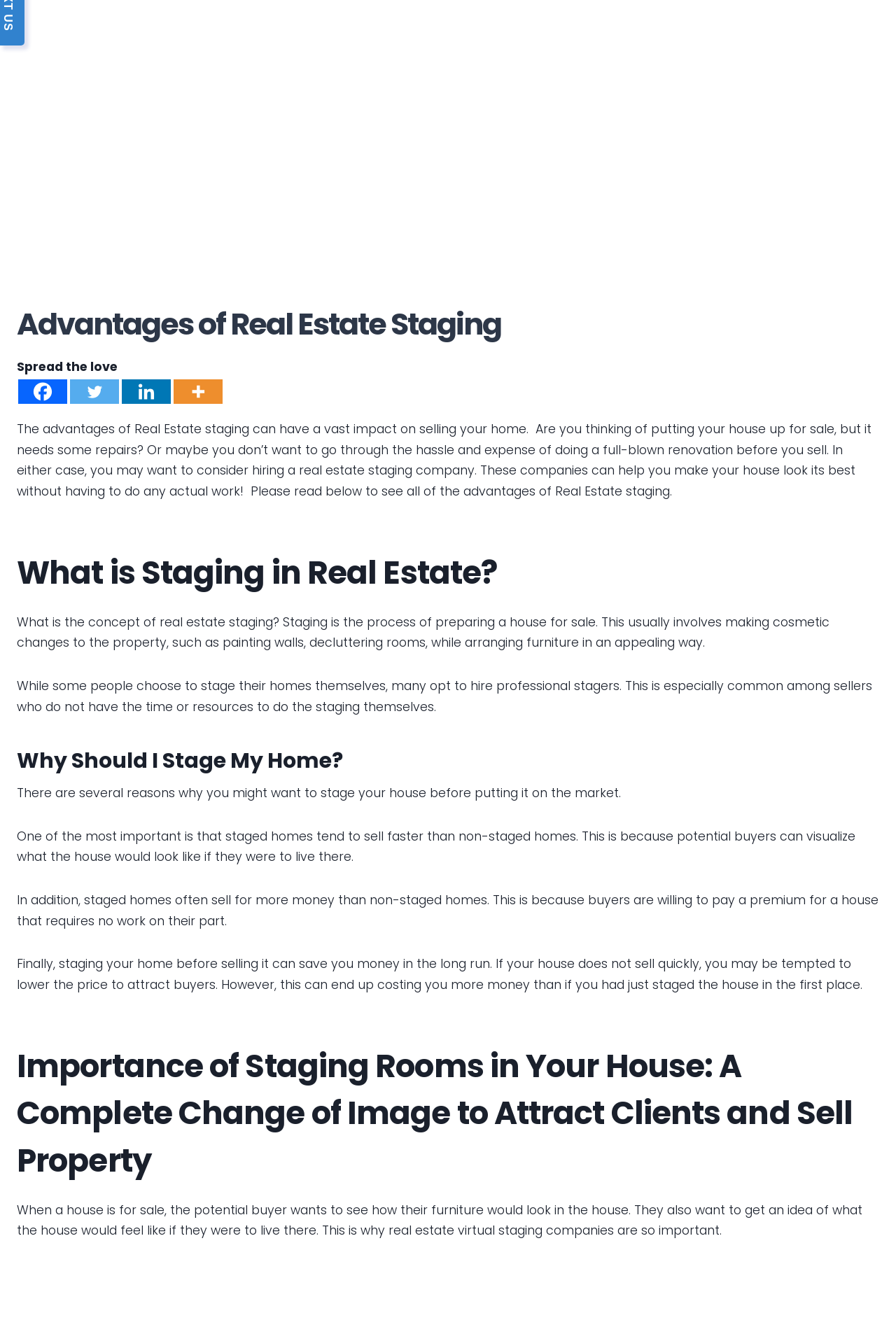Bounding box coordinates should be in the format (top-left x, top-left y, bottom-right x, bottom-right y) and all values should be floating point numbers between 0 and 1. Determine the bounding box coordinate for the UI element described as: Go to Cloudflare Dashboard

None